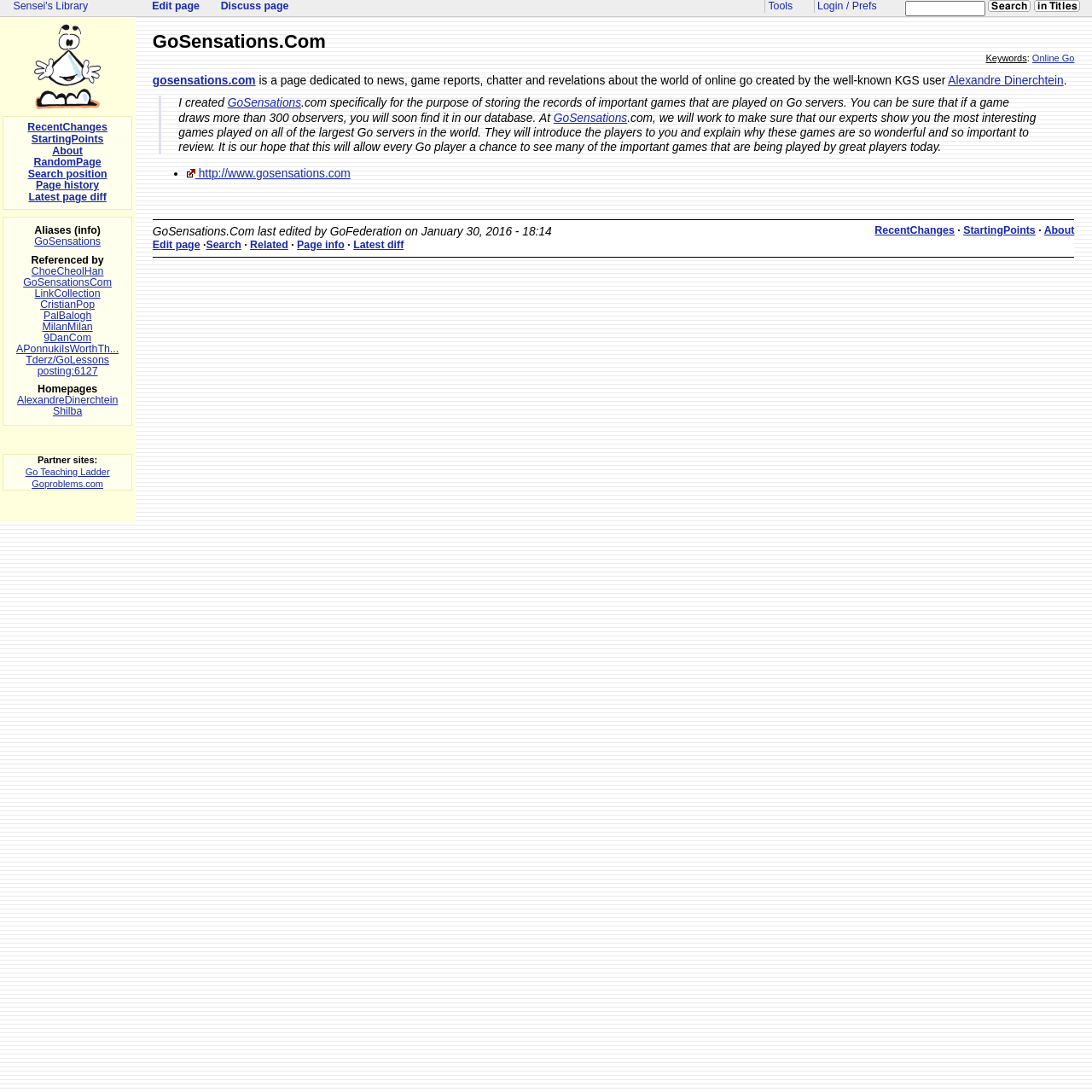Please find the bounding box coordinates of the element that you should click to achieve the following instruction: "Visit the homepage". The coordinates should be presented as four float numbers between 0 and 1: [left, top, right, bottom].

[0.031, 0.09, 0.093, 0.102]